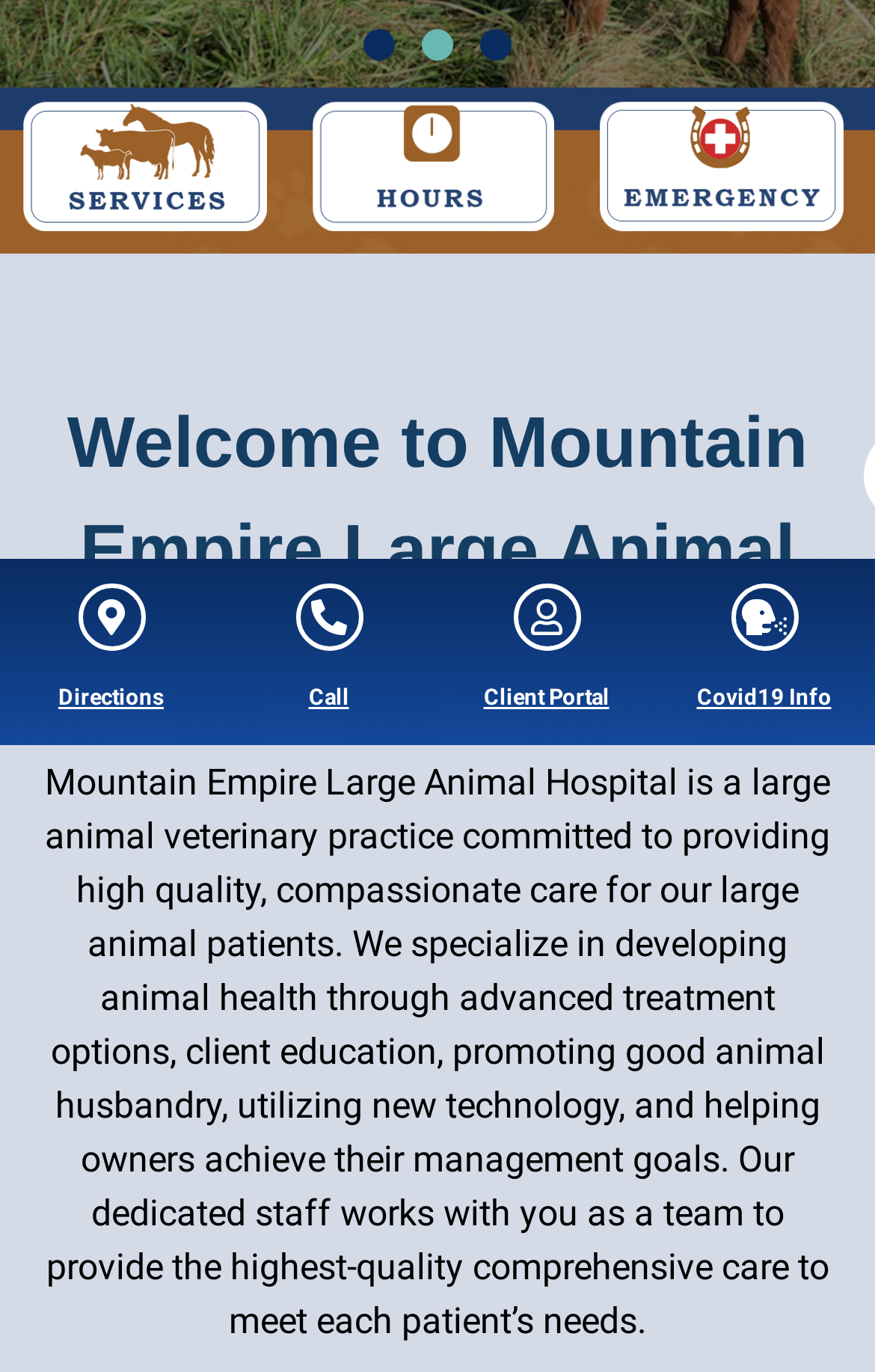Using the webpage screenshot and the element description Client Portal, determine the bounding box coordinates. Specify the coordinates in the format (top-left x, top-left y, bottom-right x, bottom-right y) with values ranging from 0 to 1.

[0.553, 0.499, 0.696, 0.517]